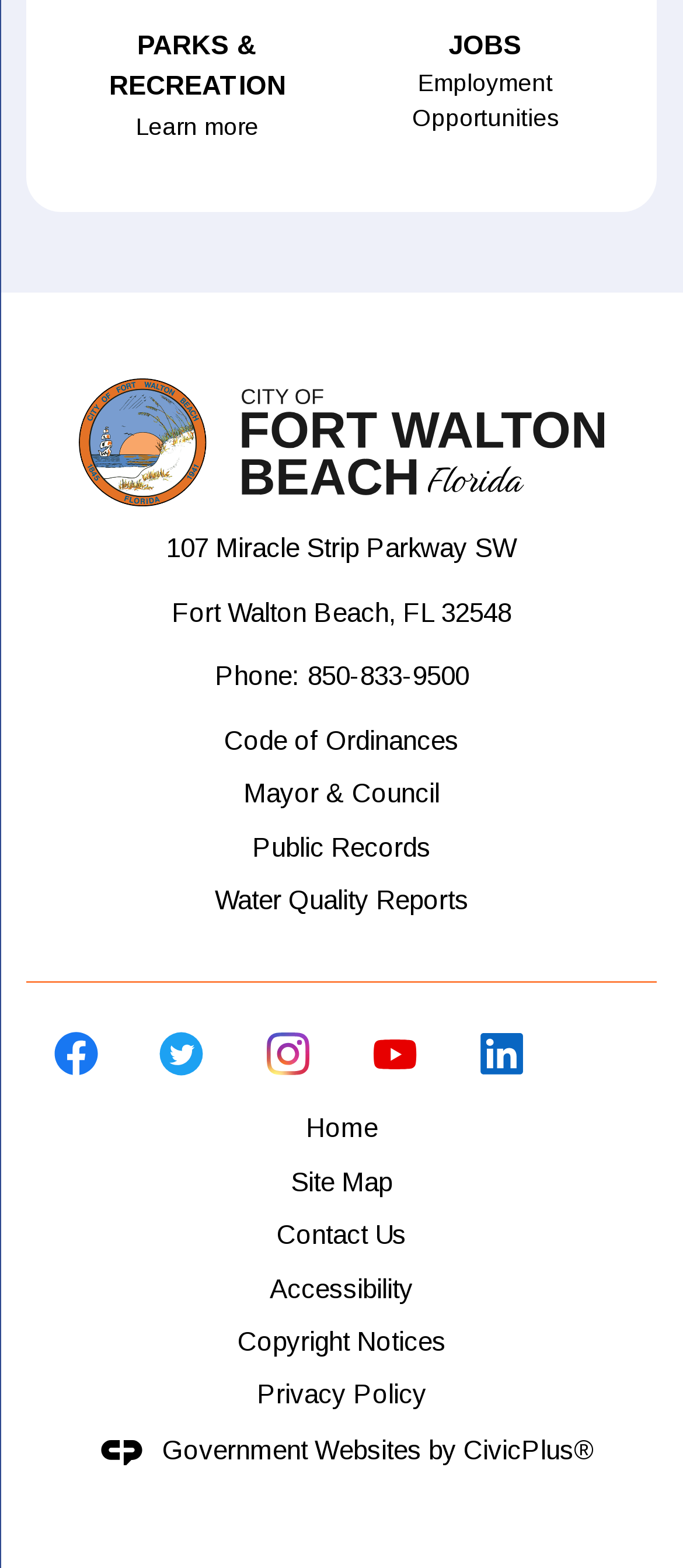For the element described, predict the bounding box coordinates as (top-left x, top-left y, bottom-right x, bottom-right y). All values should be between 0 and 1. Element description: 850-833-9500

[0.45, 0.422, 0.686, 0.441]